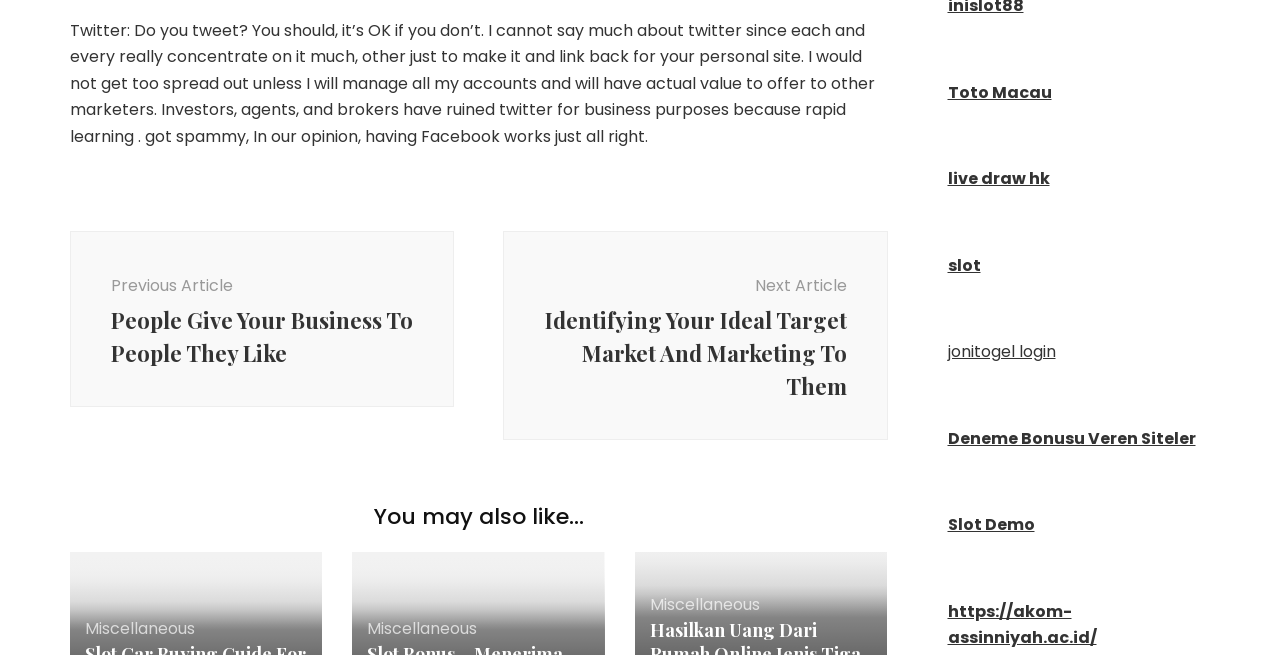Please provide a comprehensive response to the question based on the details in the image: How many links are there in the 'You may also like...' section?

The 'You may also like...' section, indicated by the heading element with ID 350, contains three links labeled as 'Miscellaneous'.